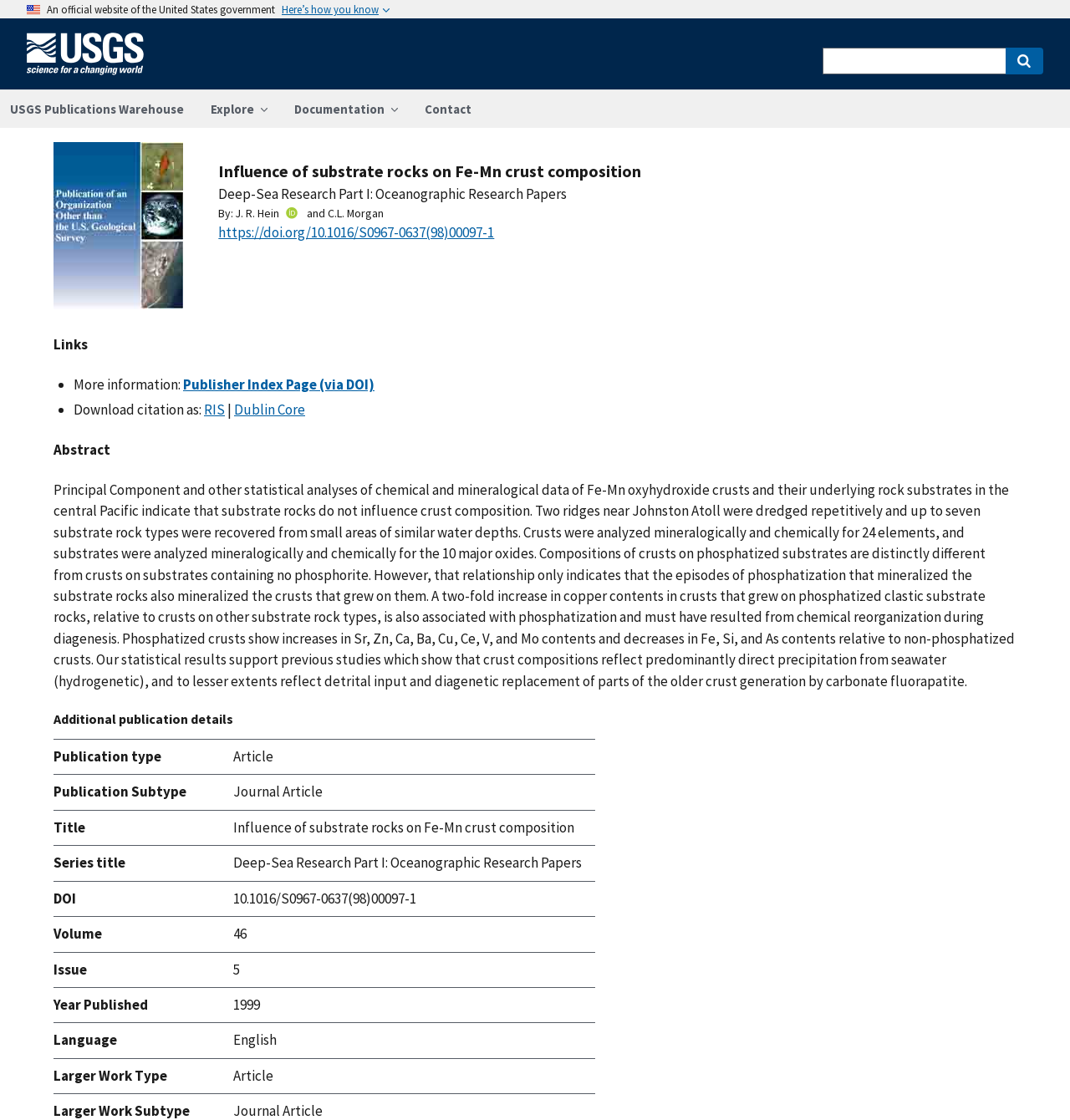Bounding box coordinates are specified in the format (top-left x, top-left y, bottom-right x, bottom-right y). All values are floating point numbers bounded between 0 and 1. Please provide the bounding box coordinate of the region this sentence describes: Here’s how you know

[0.263, 0.003, 0.364, 0.013]